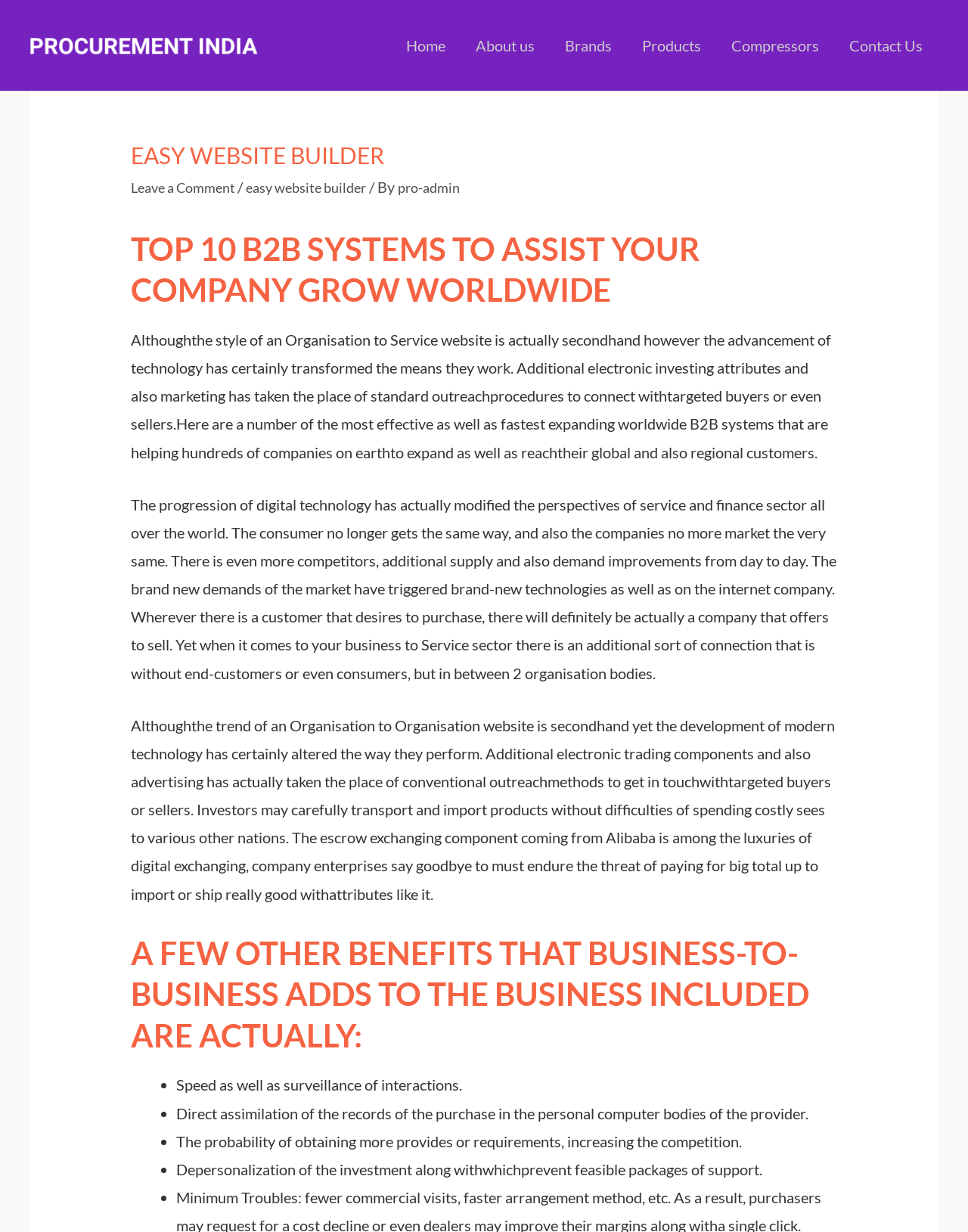Please find the bounding box coordinates of the element that must be clicked to perform the given instruction: "Click on Contact Us". The coordinates should be four float numbers from 0 to 1, i.e., [left, top, right, bottom].

[0.862, 0.012, 0.969, 0.061]